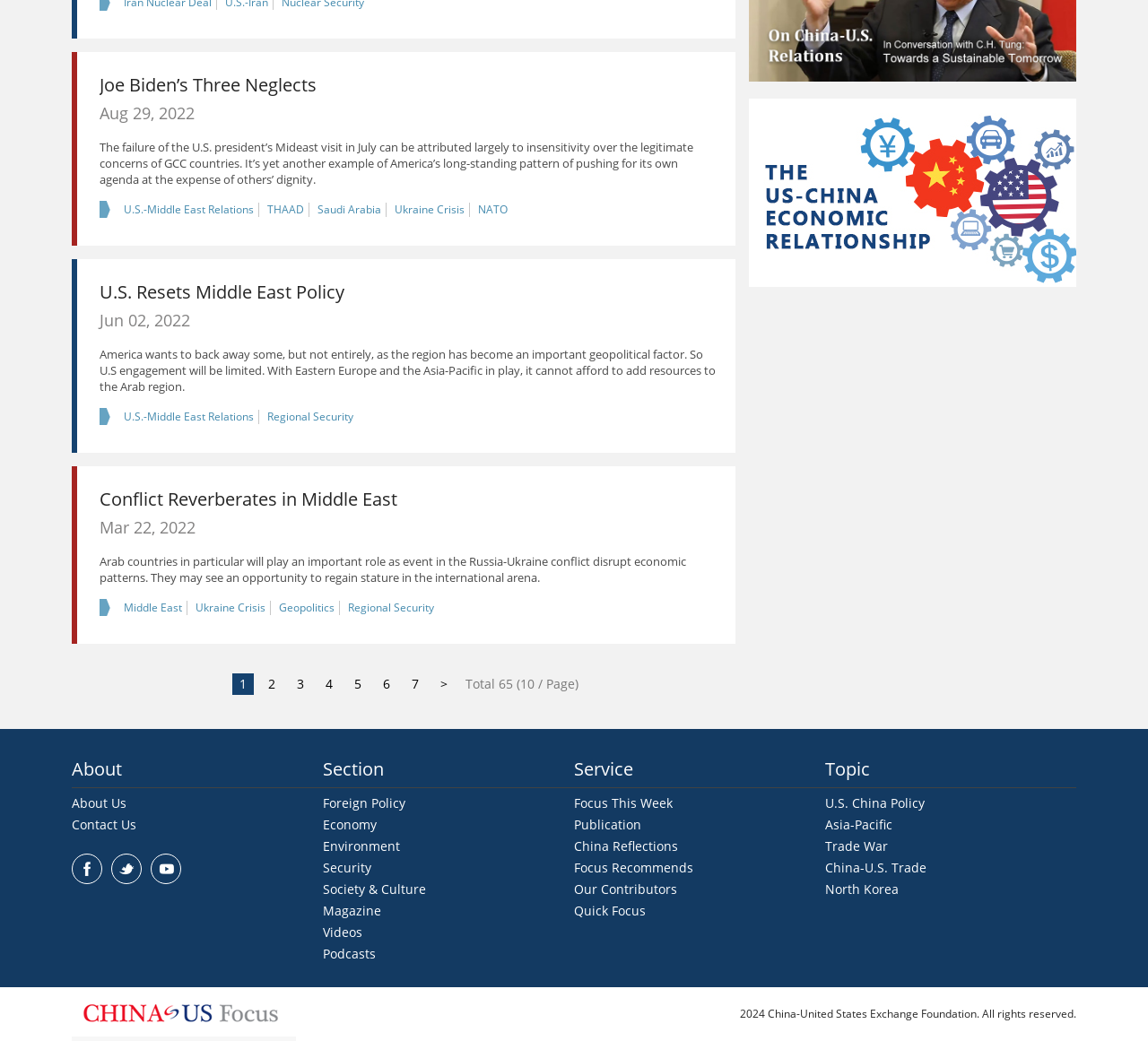Bounding box coordinates are specified in the format (top-left x, top-left y, bottom-right x, bottom-right y). All values are floating point numbers bounded between 0 and 1. Please provide the bounding box coordinate of the region this sentence describes: Society & Culture

[0.281, 0.846, 0.371, 0.862]